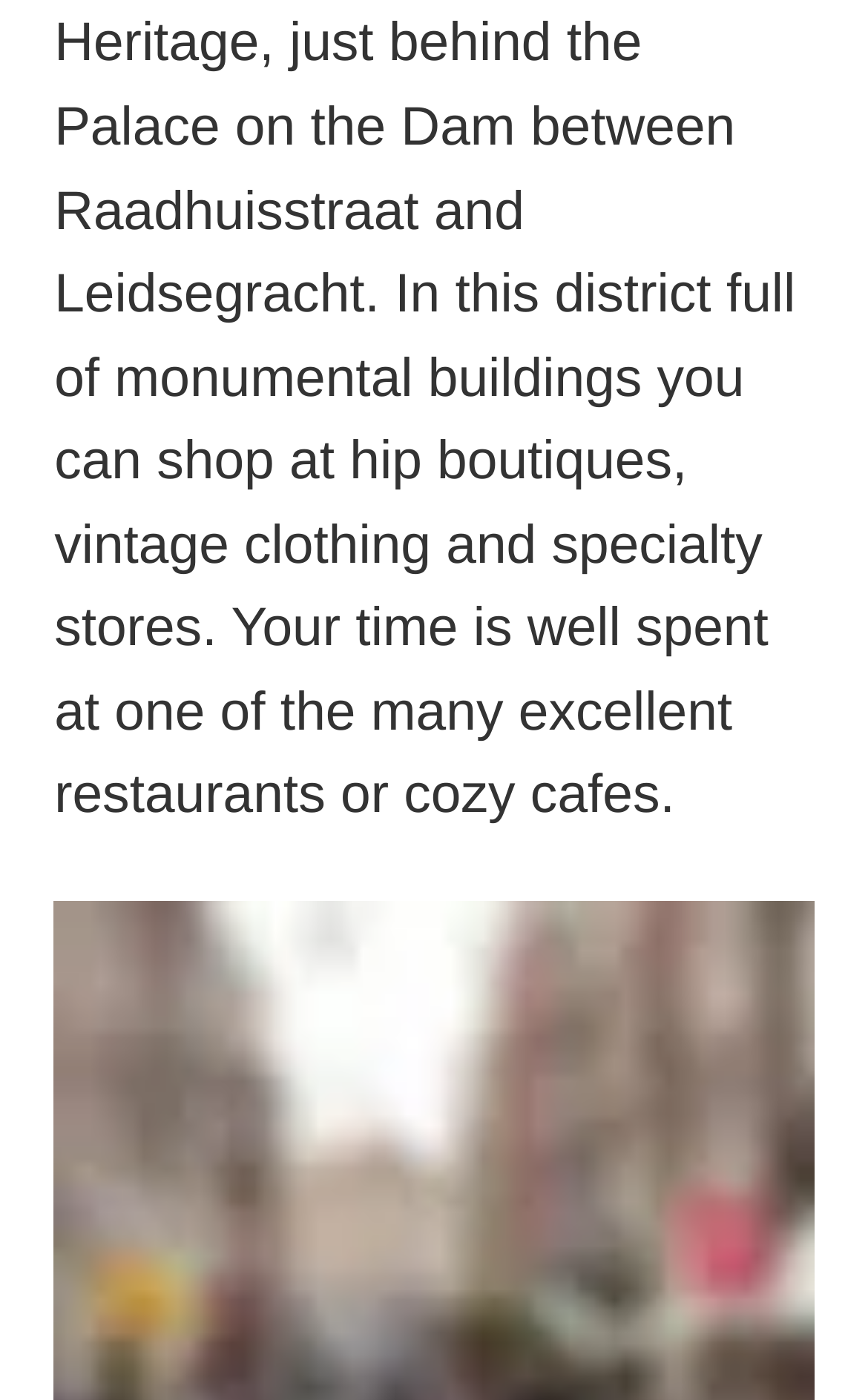For the following element description, predict the bounding box coordinates in the format (top-left x, top-left y, bottom-right x, bottom-right y). All values should be floating point numbers between 0 and 1. Description: Tel: 0031-6-17902200

[0.041, 0.215, 0.406, 0.24]